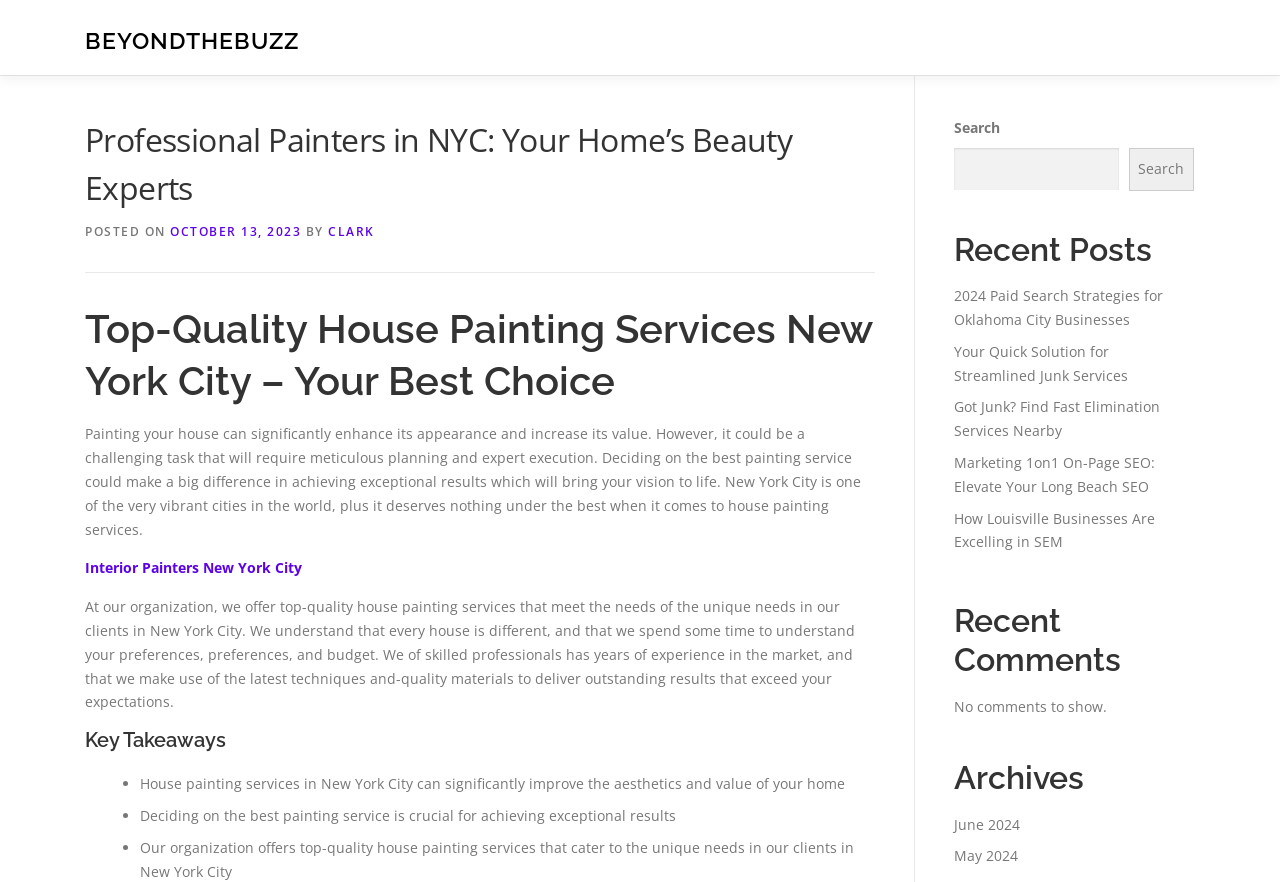Provide a brief response to the question below using one word or phrase:
What is the topic of the main article?

House Painting Services